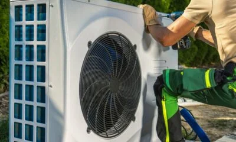What does the heat pump symbolize?
Respond with a short answer, either a single word or a phrase, based on the image.

Eco-friendly technology